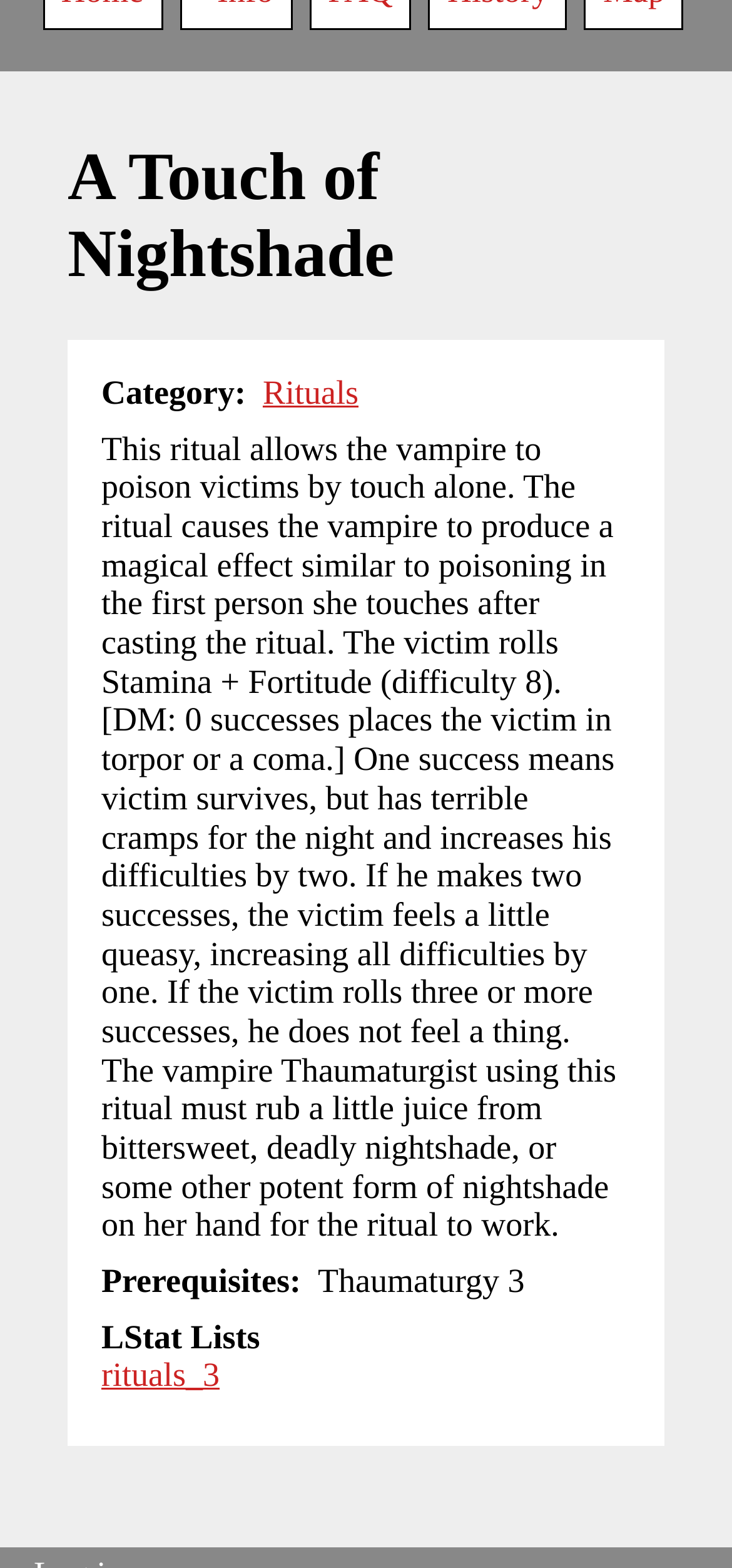Provide the bounding box coordinates for the UI element described in this sentence: "Rituals". The coordinates should be four float values between 0 and 1, i.e., [left, top, right, bottom].

[0.359, 0.238, 0.49, 0.262]